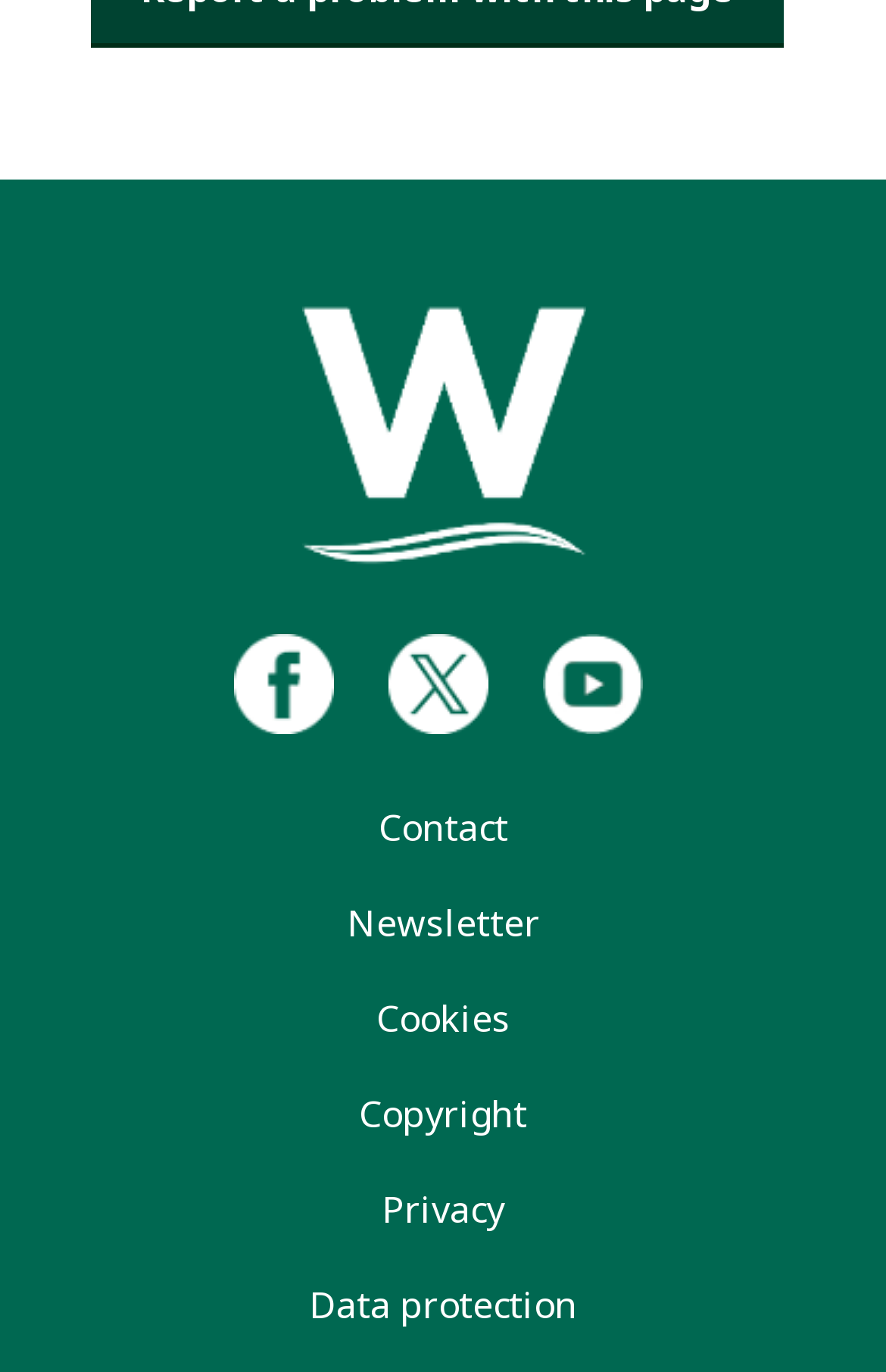Extract the bounding box for the UI element that matches this description: "Contact".

[0.087, 0.568, 0.913, 0.638]